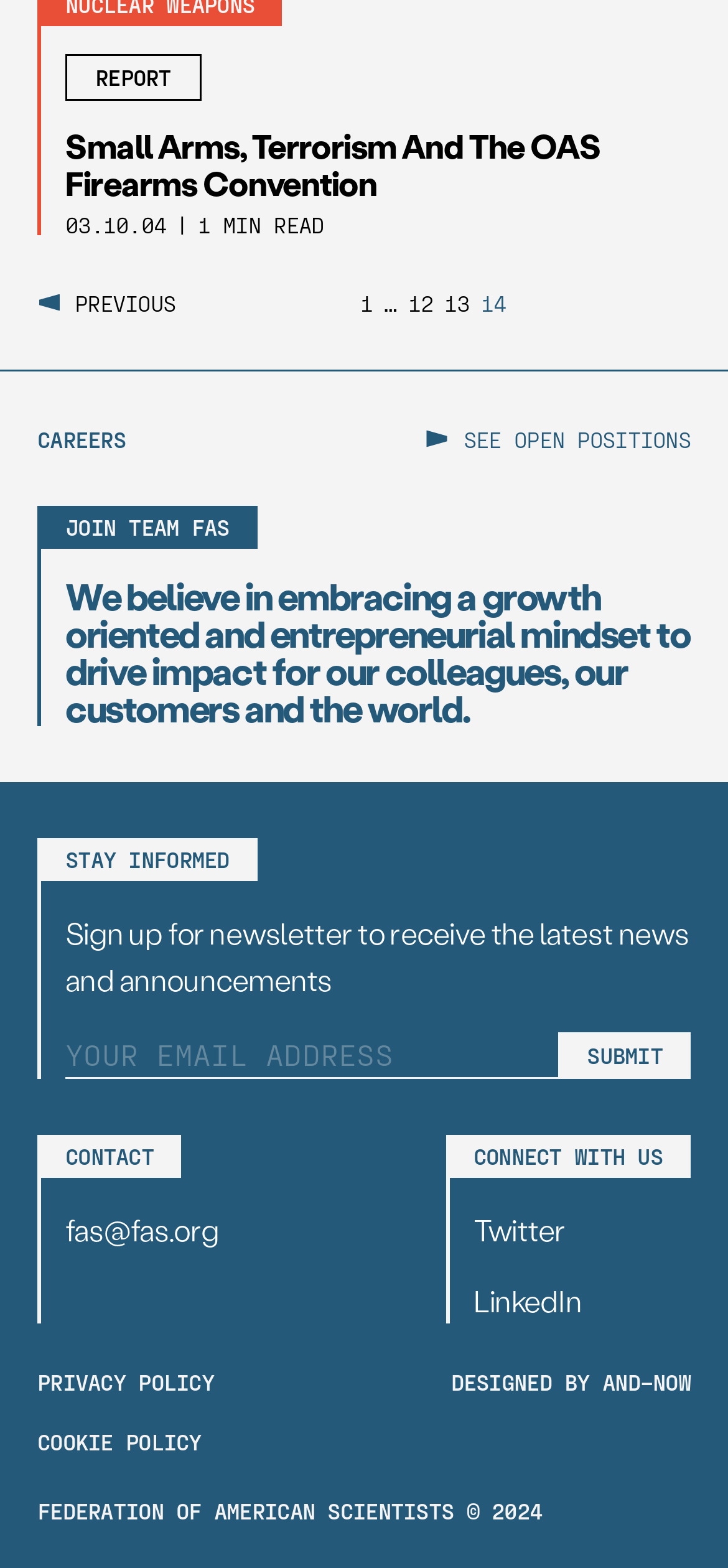What is the purpose of the 'SEE OPEN POSITIONS' link?
Offer a detailed and exhaustive answer to the question.

The 'SEE OPEN POSITIONS' link is likely used to view available job openings at the organization, as it is located under the 'CAREERS' section of the webpage.